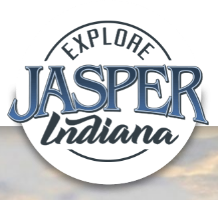What is the tone of the logo?
Provide a well-explained and detailed answer to the question.

The use of a flowing, cursive font for the word 'Indiana' adds a touch of elegance to the logo, which suggests that the tone of the logo is elegant and inviting.